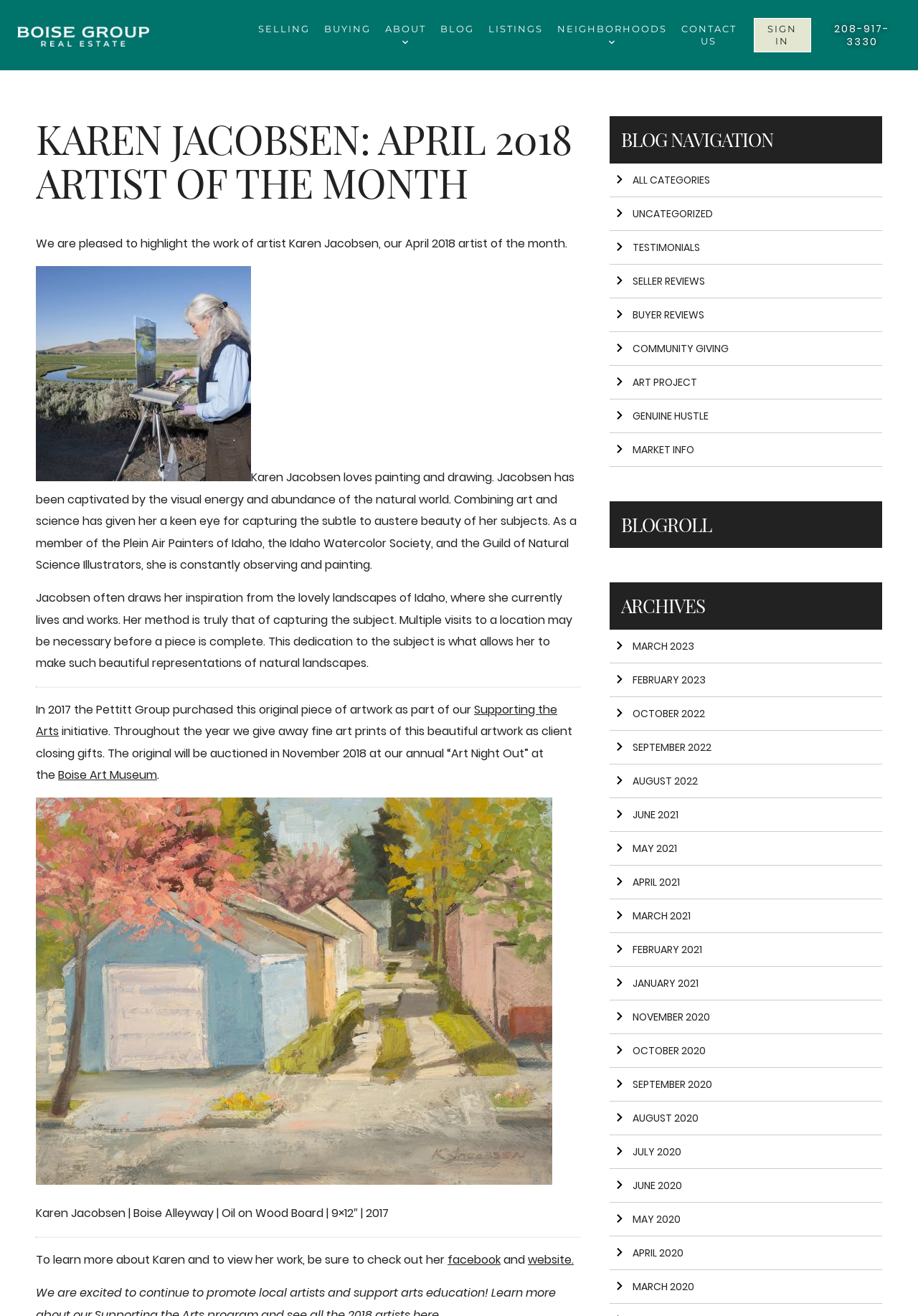Identify the bounding box coordinates of the clickable section necessary to follow the following instruction: "Check the 'Status'". The coordinates should be presented as four float numbers from 0 to 1, i.e., [left, top, right, bottom].

None